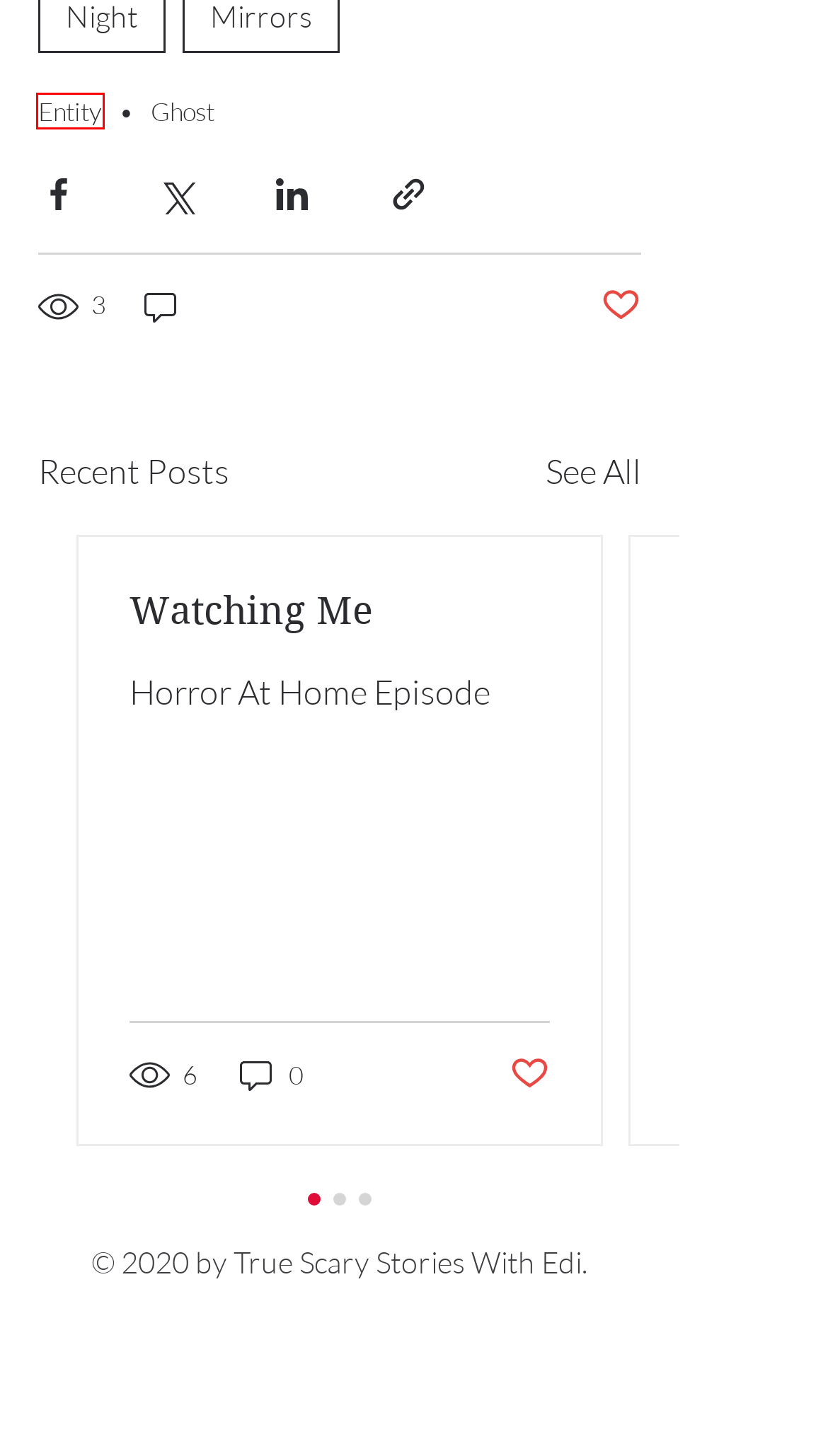You are presented with a screenshot of a webpage that includes a red bounding box around an element. Determine which webpage description best matches the page that results from clicking the element within the red bounding box. Here are the candidates:
A. Peering At Me
B. In My Dreams
C. Watching Me
D. Night | True Scary Stories
E. Listener Stories | True Scary Stories
F. Mirrors | True Scary Stories
G. Ghost
H. Entity

H